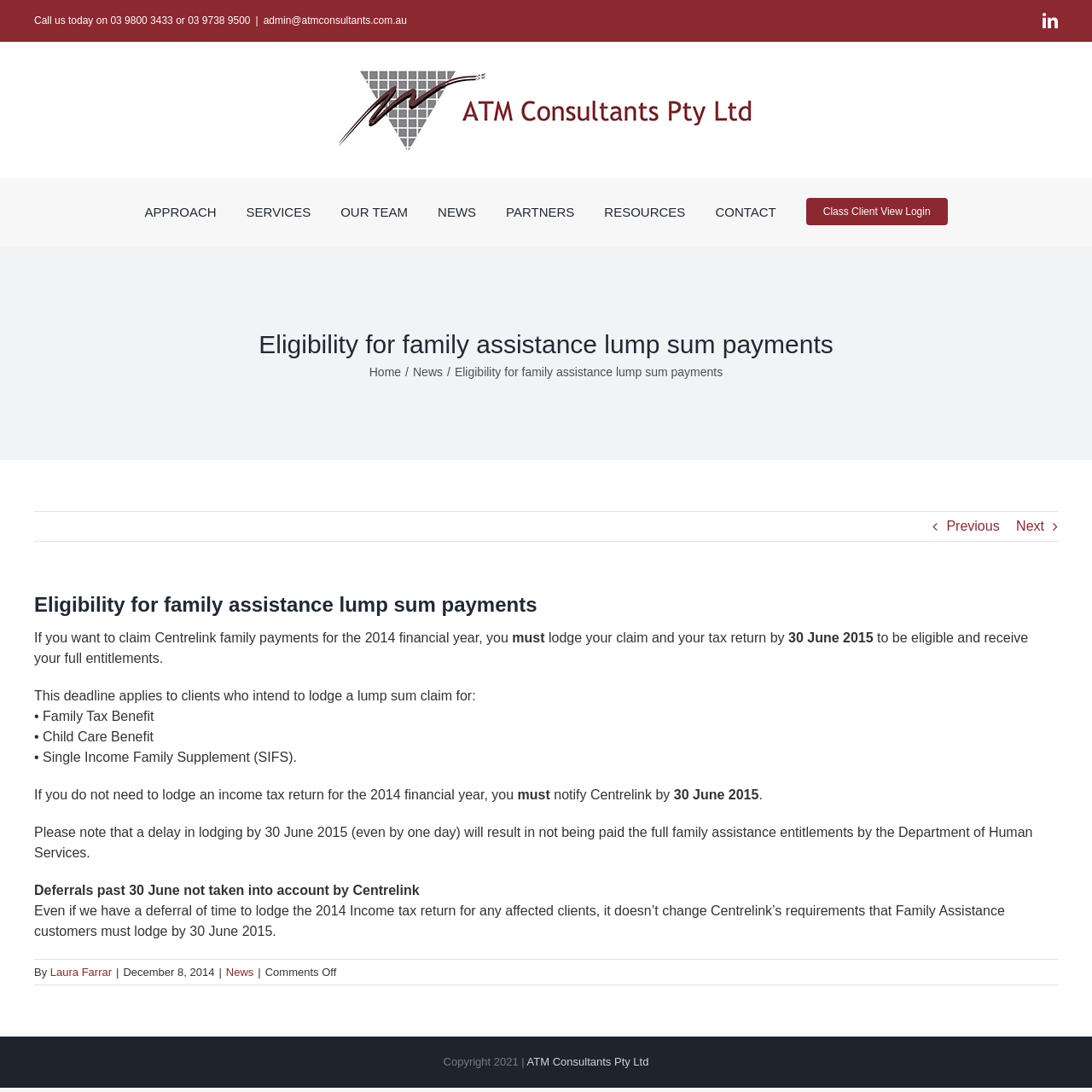Determine and generate the text content of the webpage's headline.

Eligibility for family assistance lump sum payments